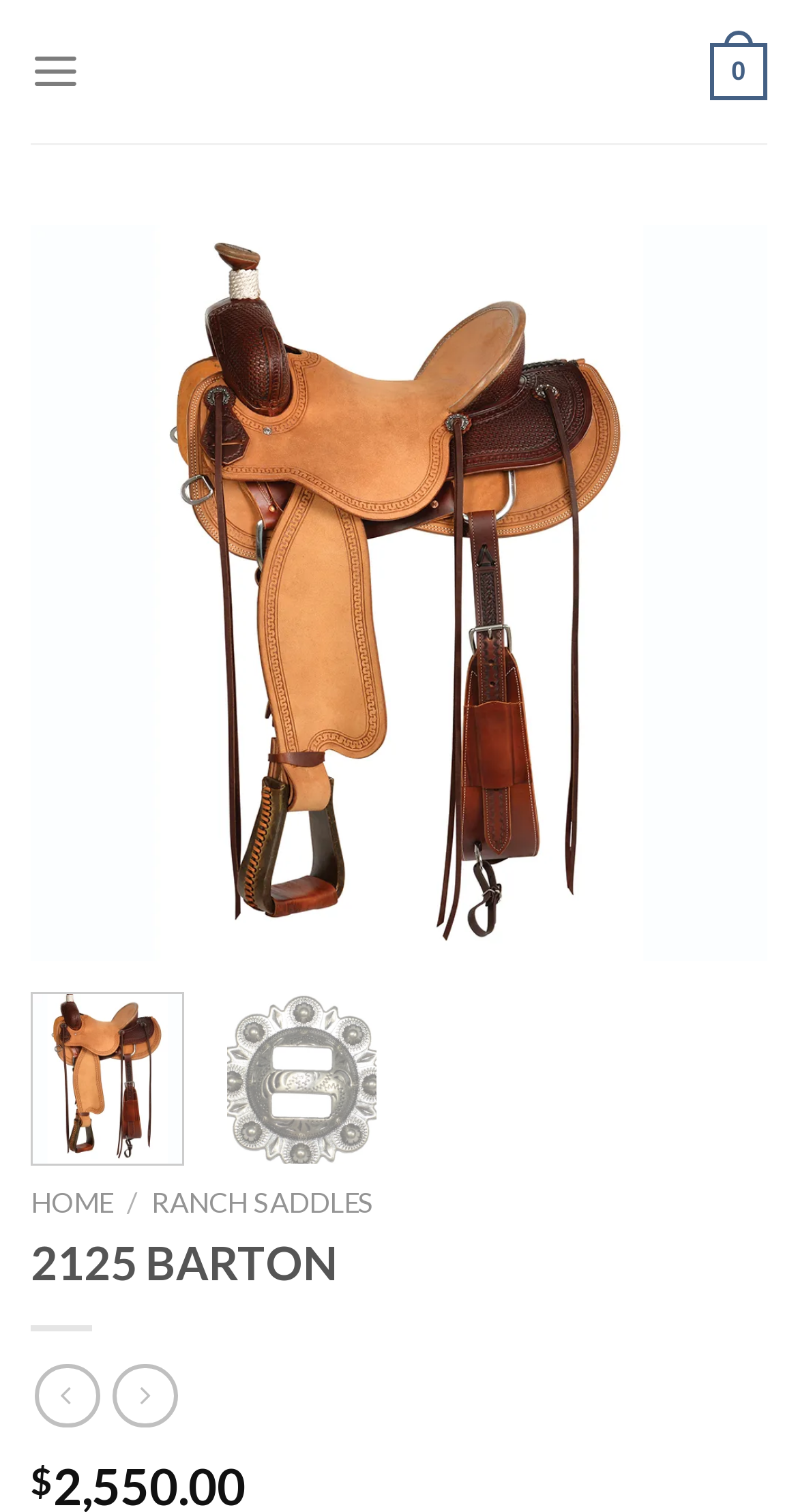Please identify the coordinates of the bounding box that should be clicked to fulfill this instruction: "view 2125 BARTON".

[0.038, 0.376, 0.962, 0.402]